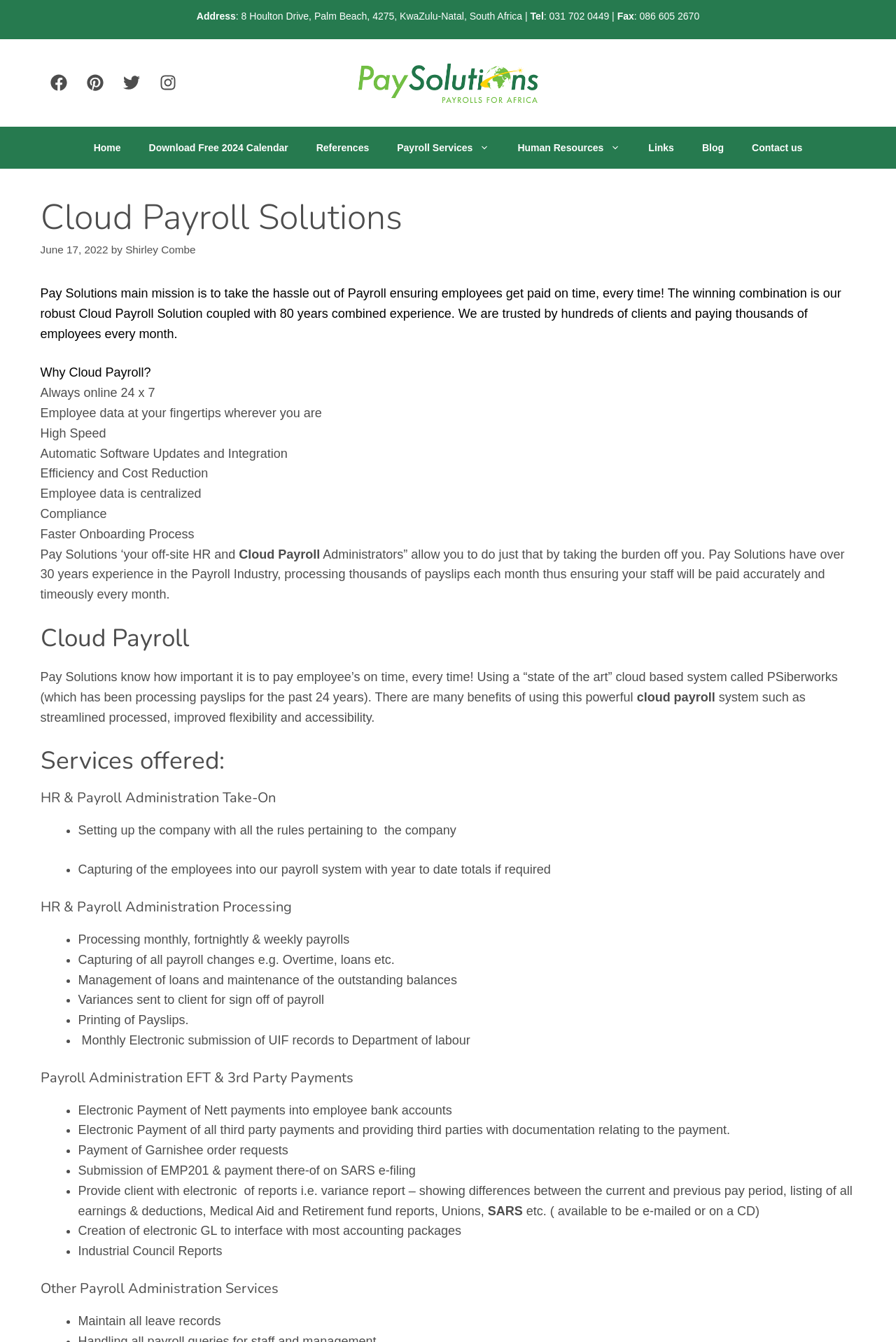What is the benefit of using Cloud Payroll?
Respond with a short answer, either a single word or a phrase, based on the image.

Efficiency and Cost Reduction